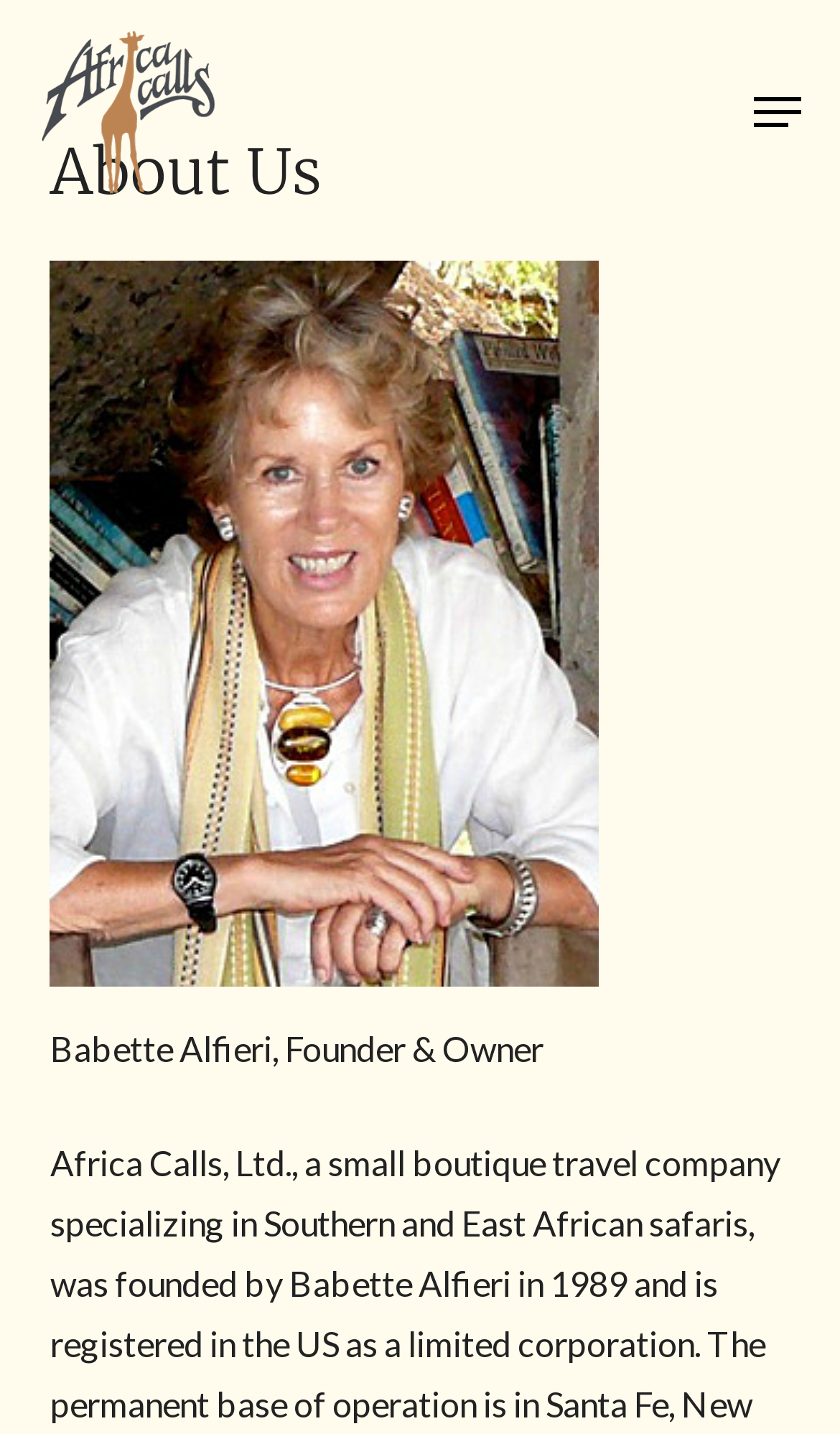Please study the image and answer the question comprehensively:
What is the current section of the webpage?

I saw a heading element with the text 'About Us' and the bounding box coordinates [0.06, 0.096, 0.94, 0.145], which indicates that the current section of the webpage is about the company or organization.